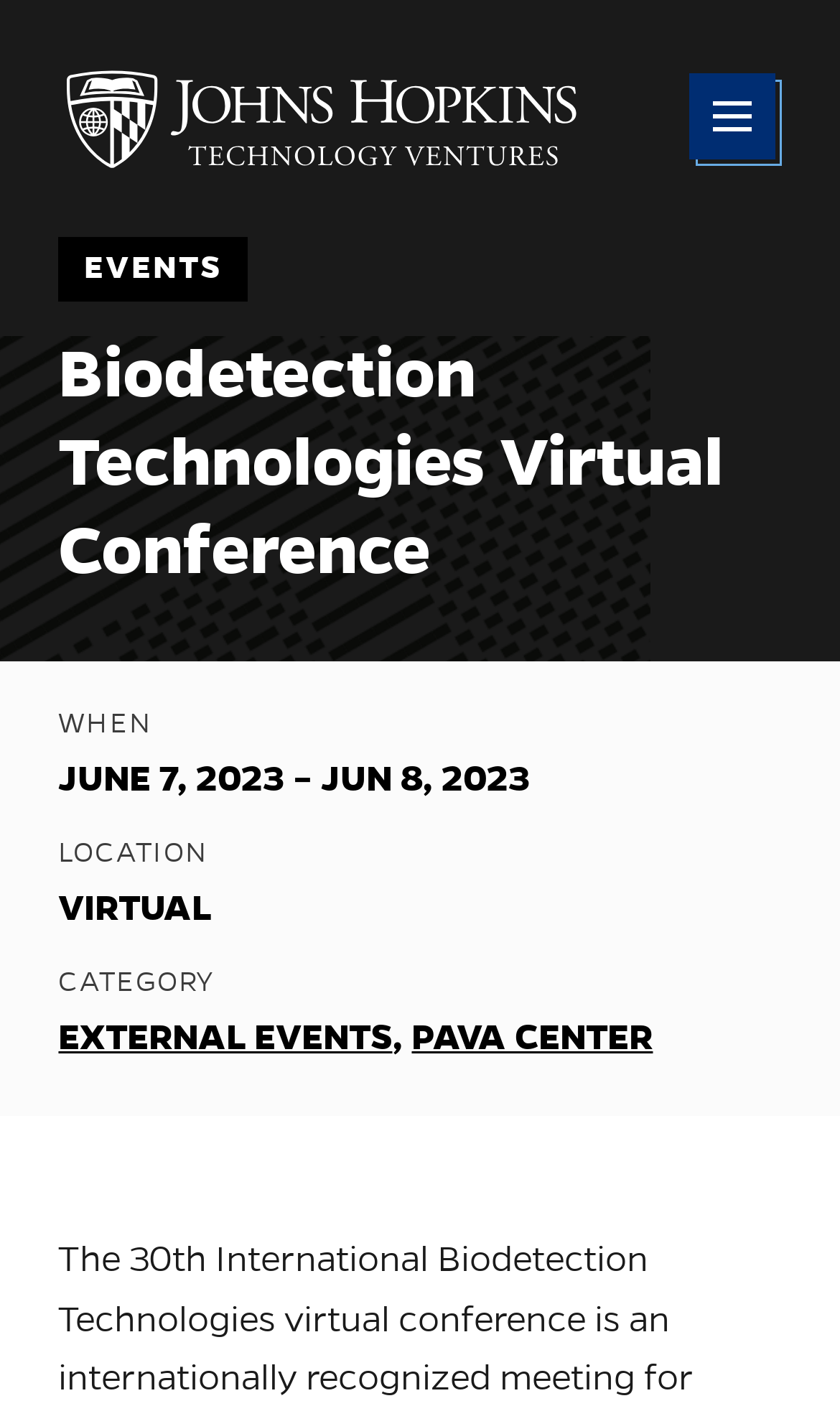For the following element description, predict the bounding box coordinates in the format (top-left x, top-left y, bottom-right x, bottom-right y). All values should be floating point numbers between 0 and 1. Description: Events

[0.1, 0.172, 0.265, 0.208]